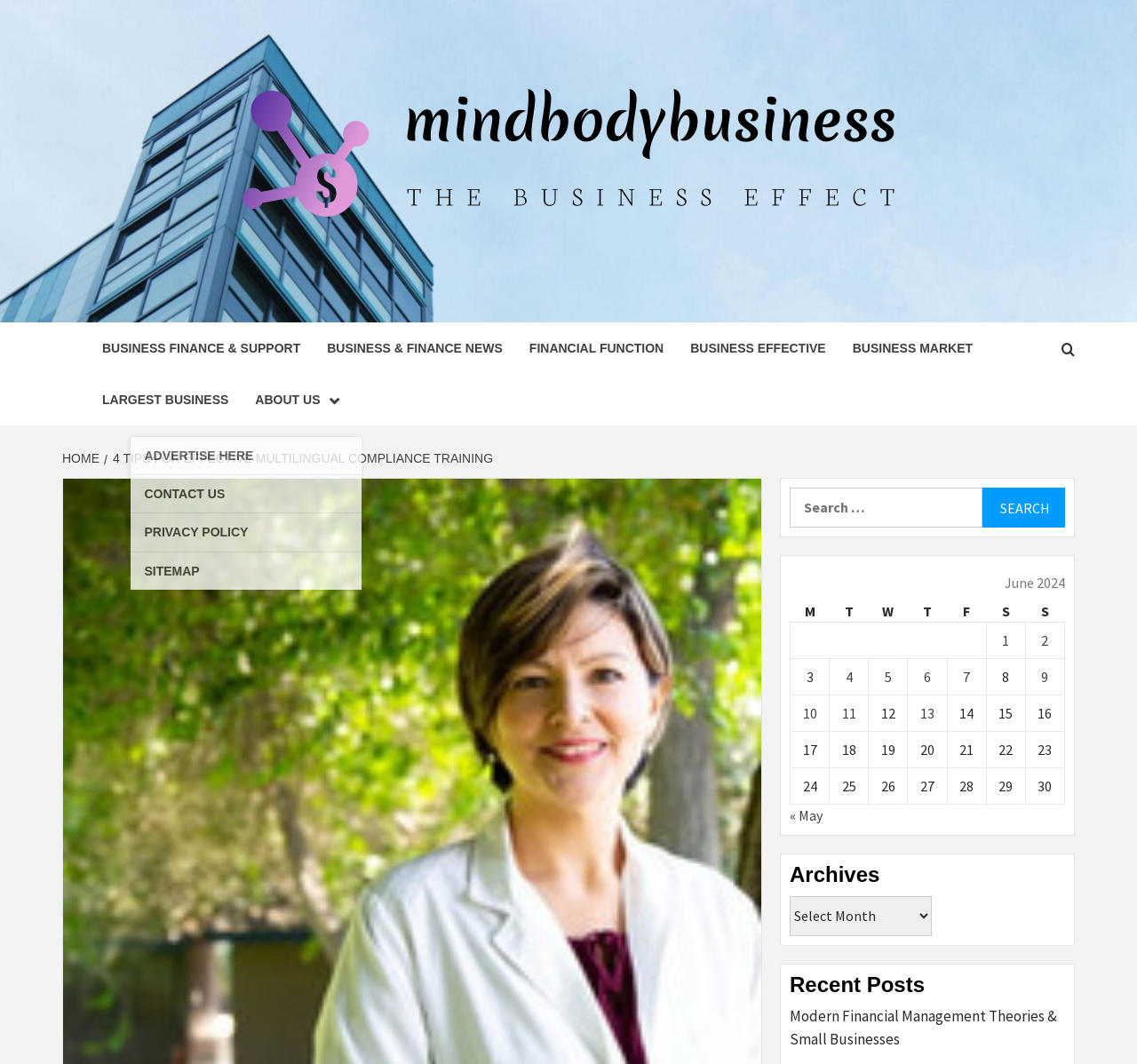Please locate the UI element described by "parent_node: MINDBODYBUSINESS" and provide its bounding box coordinates.

[0.109, 0.063, 0.891, 0.24]